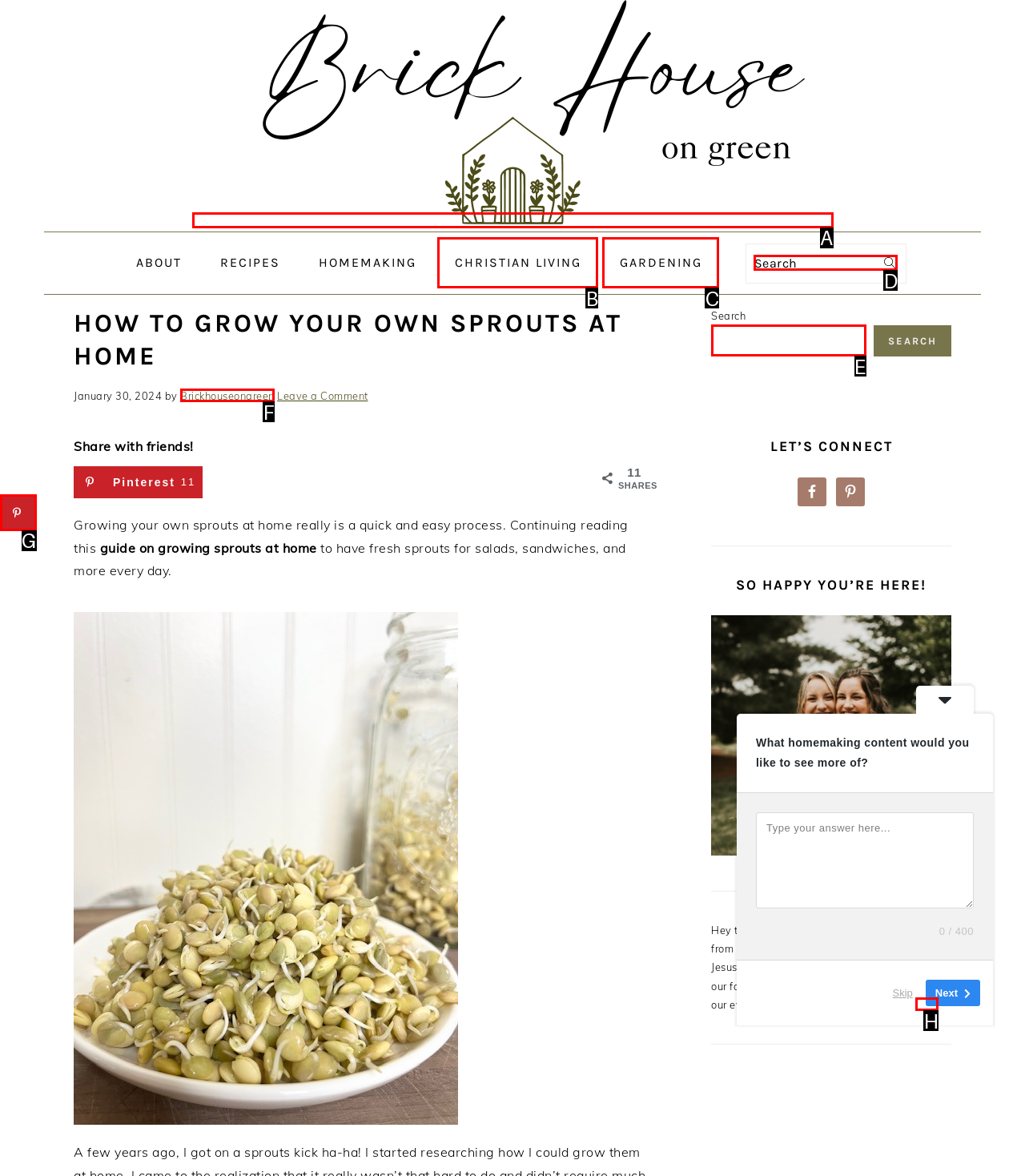Find the HTML element that corresponds to the description: Worst Day Ride. Indicate your selection by the letter of the appropriate option.

None